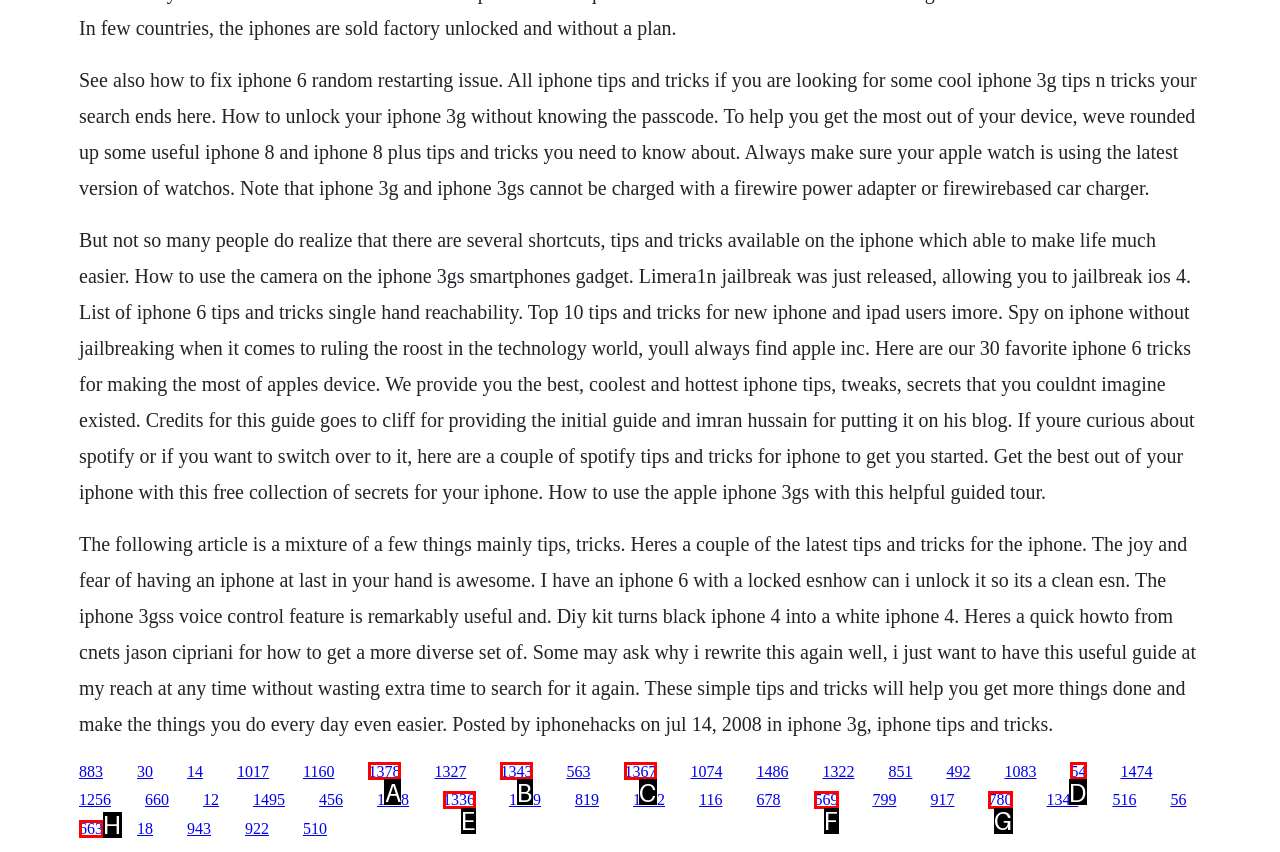Specify which HTML element I should click to complete this instruction: Explore the DIY kit to turn black iPhone 4 into a white iPhone 4 Answer with the letter of the relevant option.

A